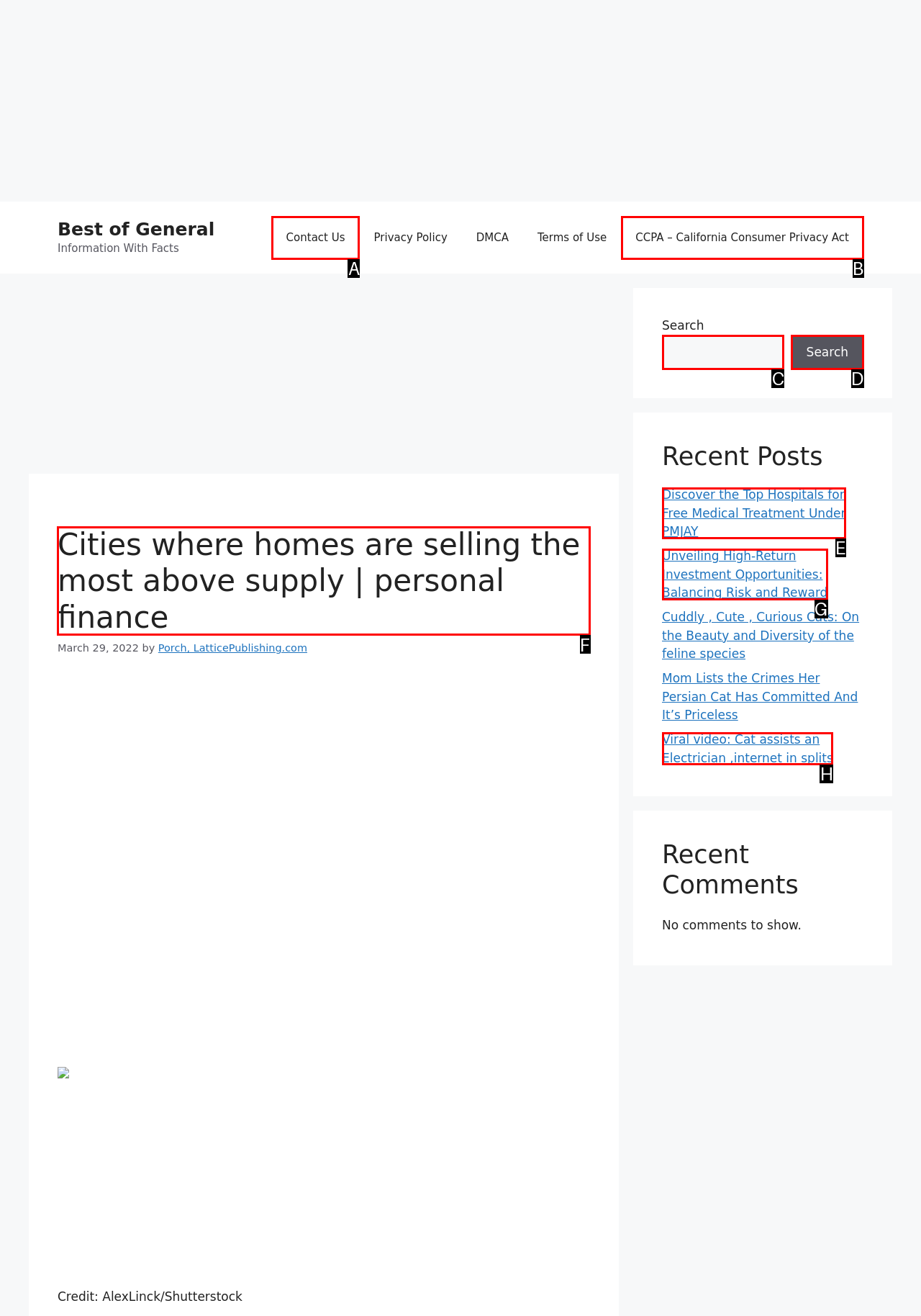Please indicate which option's letter corresponds to the task: Read Cities where homes are selling the most above supply | personal finance by examining the highlighted elements in the screenshot.

F